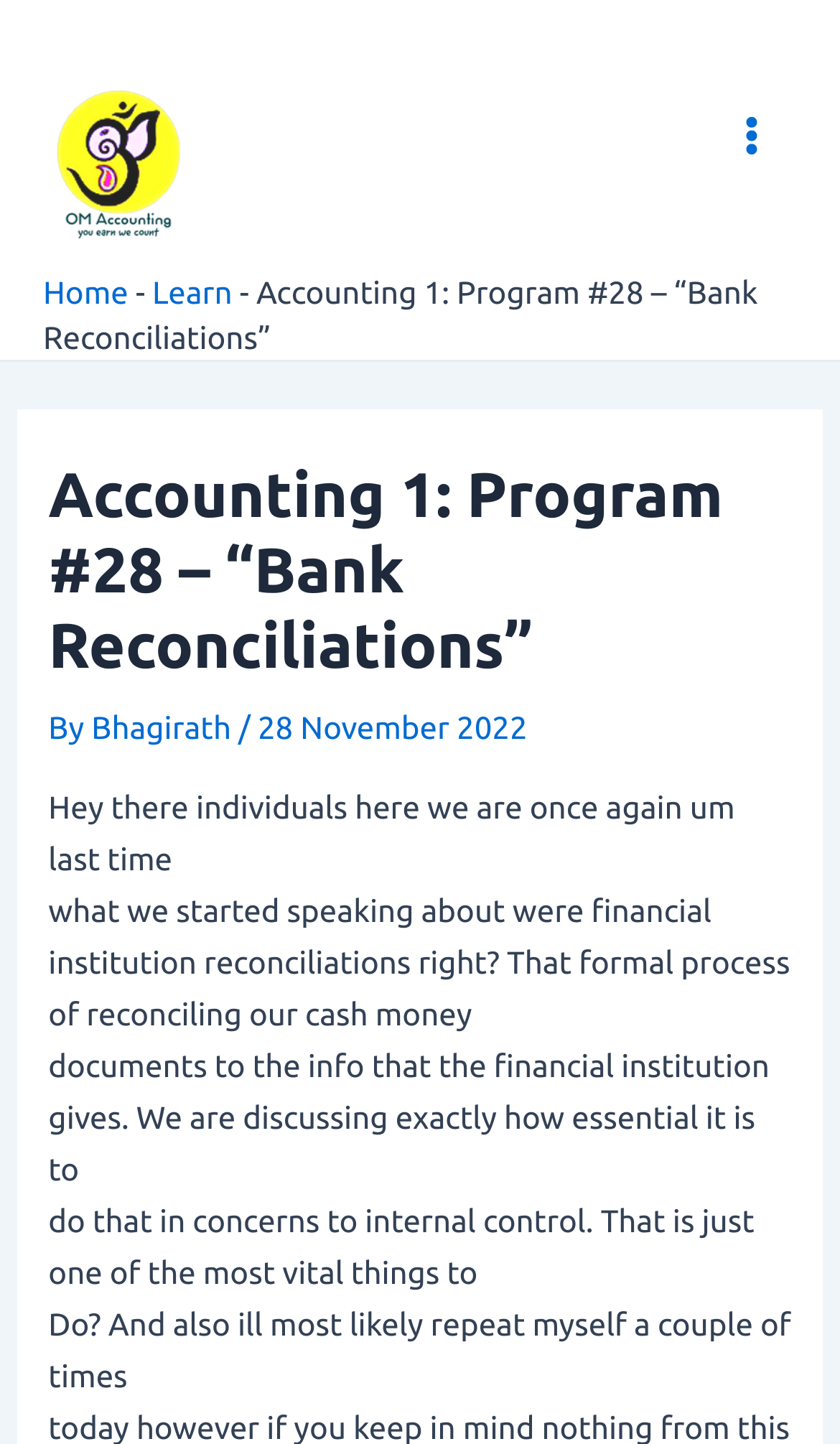Determine the bounding box for the UI element that matches this description: "Bhagirath".

[0.109, 0.49, 0.284, 0.516]